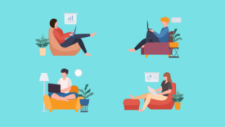How many individuals are working from home in the illustration?
Please give a detailed and elaborate explanation in response to the question.

The caption explicitly states that the image features a vibrant illustration depicting four individuals working from home in comfortable settings, each engaged with their laptops.